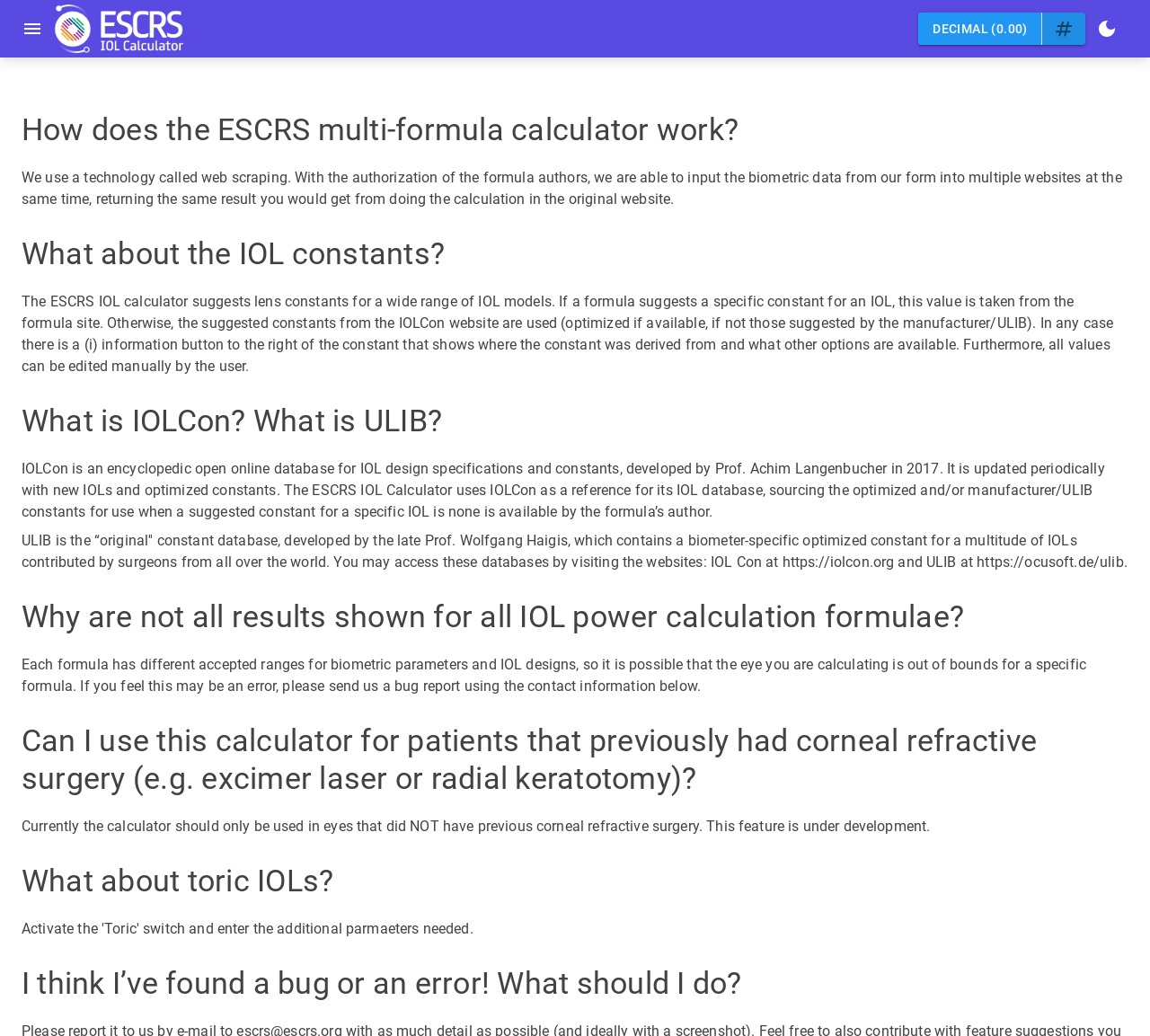Look at the image and answer the question in detail:
What is the source of IOL constants if not suggested by the formula?

The webpage states that if a formula does not suggest a specific constant for an IOL, the suggested constants from the IOLCon website are used, or those suggested by the manufacturer/ULIB if optimized constants are not available.